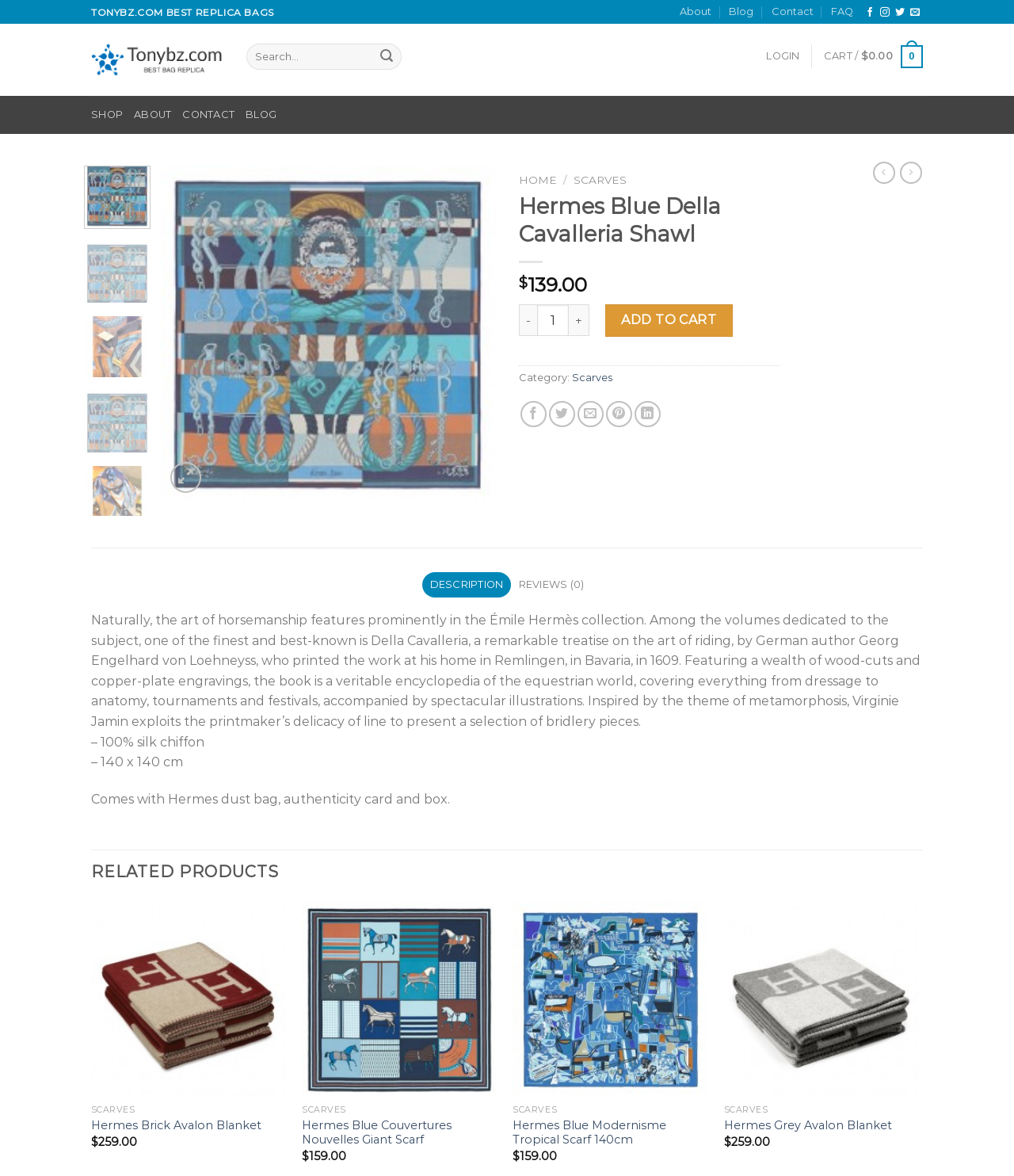Identify the bounding box of the UI element described as follows: "Contact". Provide the coordinates as four float numbers in the range of 0 to 1 [left, top, right, bottom].

[0.18, 0.082, 0.231, 0.114]